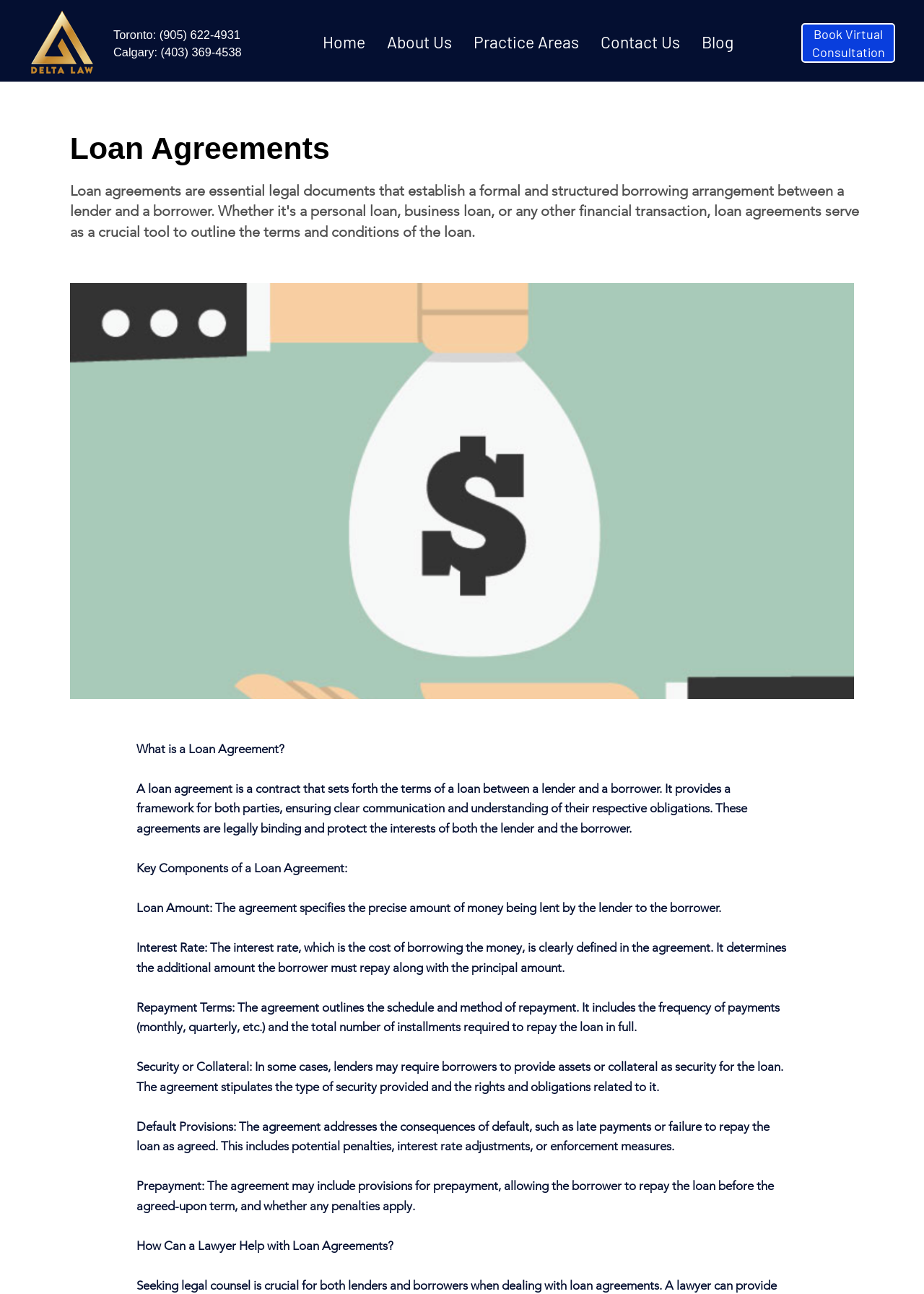Using the format (top-left x, top-left y, bottom-right x, bottom-right y), and given the element description, identify the bounding box coordinates within the screenshot: Home

[0.337, 0.021, 0.407, 0.045]